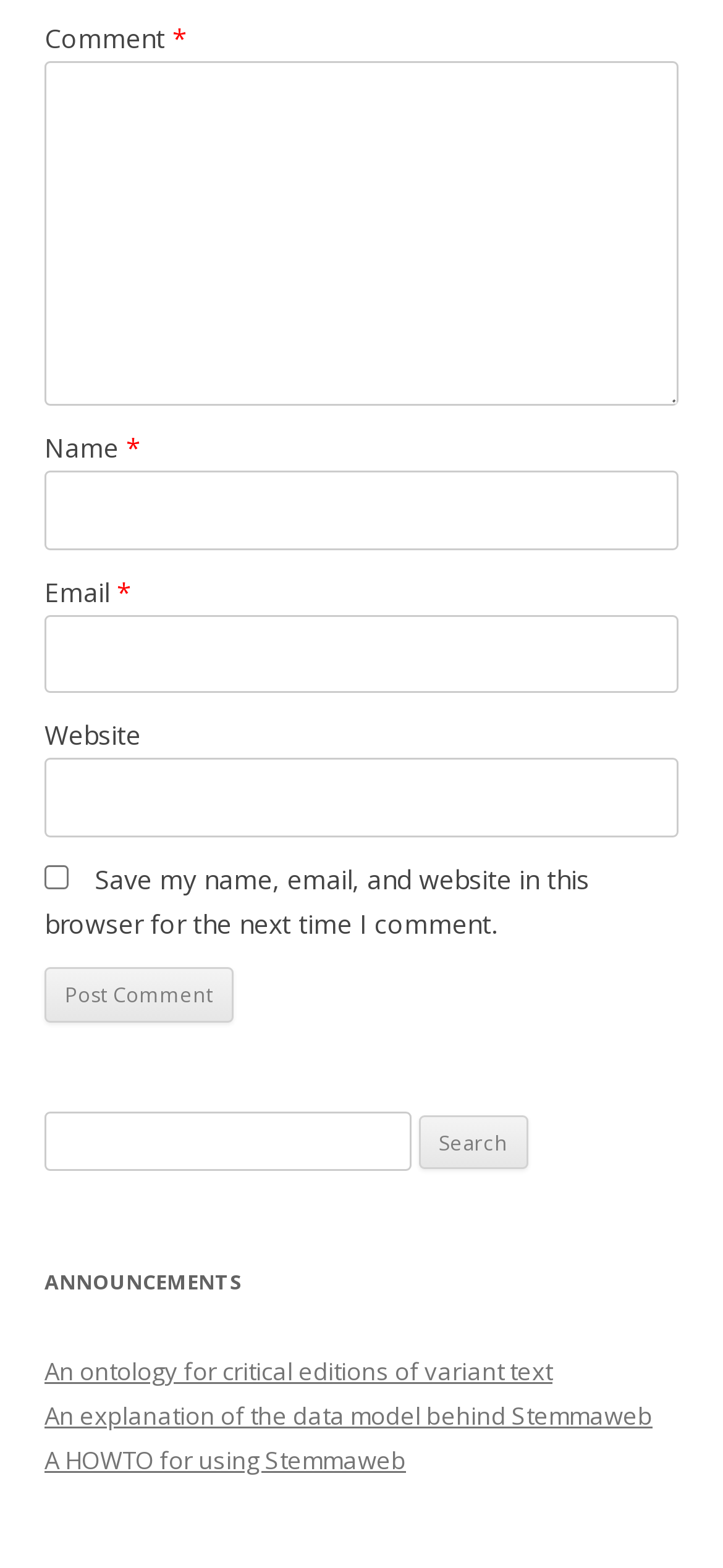How many links are there in the ANNOUNCEMENTS section?
Examine the image closely and answer the question with as much detail as possible.

There are three links in the ANNOUNCEMENTS section, which are 'An ontology for critical editions of variant text', 'An explanation of the data model behind Stemmaweb', and 'A HOWTO for using Stemmaweb', as indicated by the link elements with these descriptions.